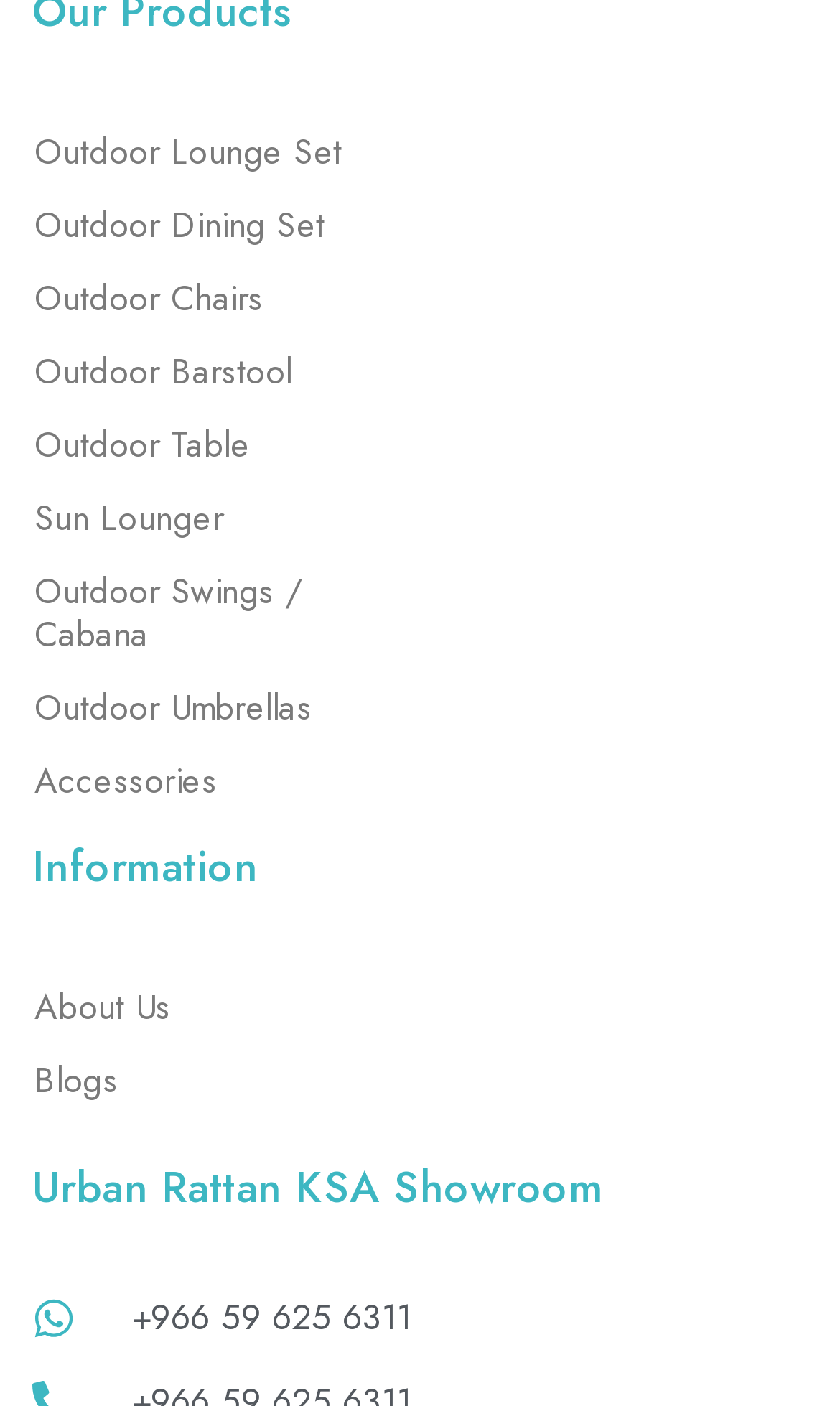How many sections are there at the bottom of the webpage?
Please provide a comprehensive answer based on the details in the screenshot.

At the bottom of the webpage, I found three sections: 'About Us', 'Blogs', and the contact information of Urban Rattan KSA Showroom.